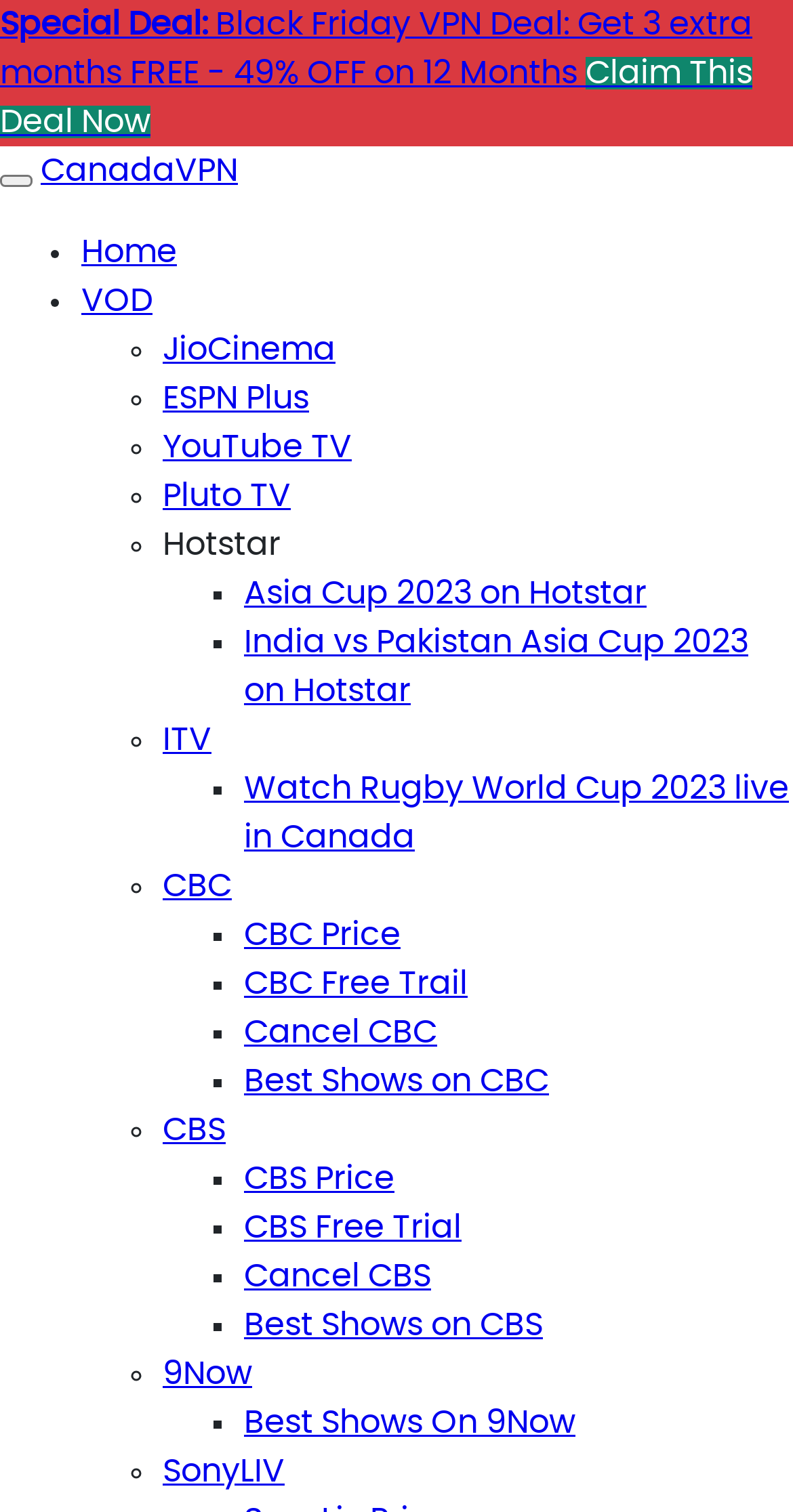Find and specify the bounding box coordinates that correspond to the clickable region for the instruction: "View 'Wrap Up'".

[0.103, 0.616, 0.282, 0.637]